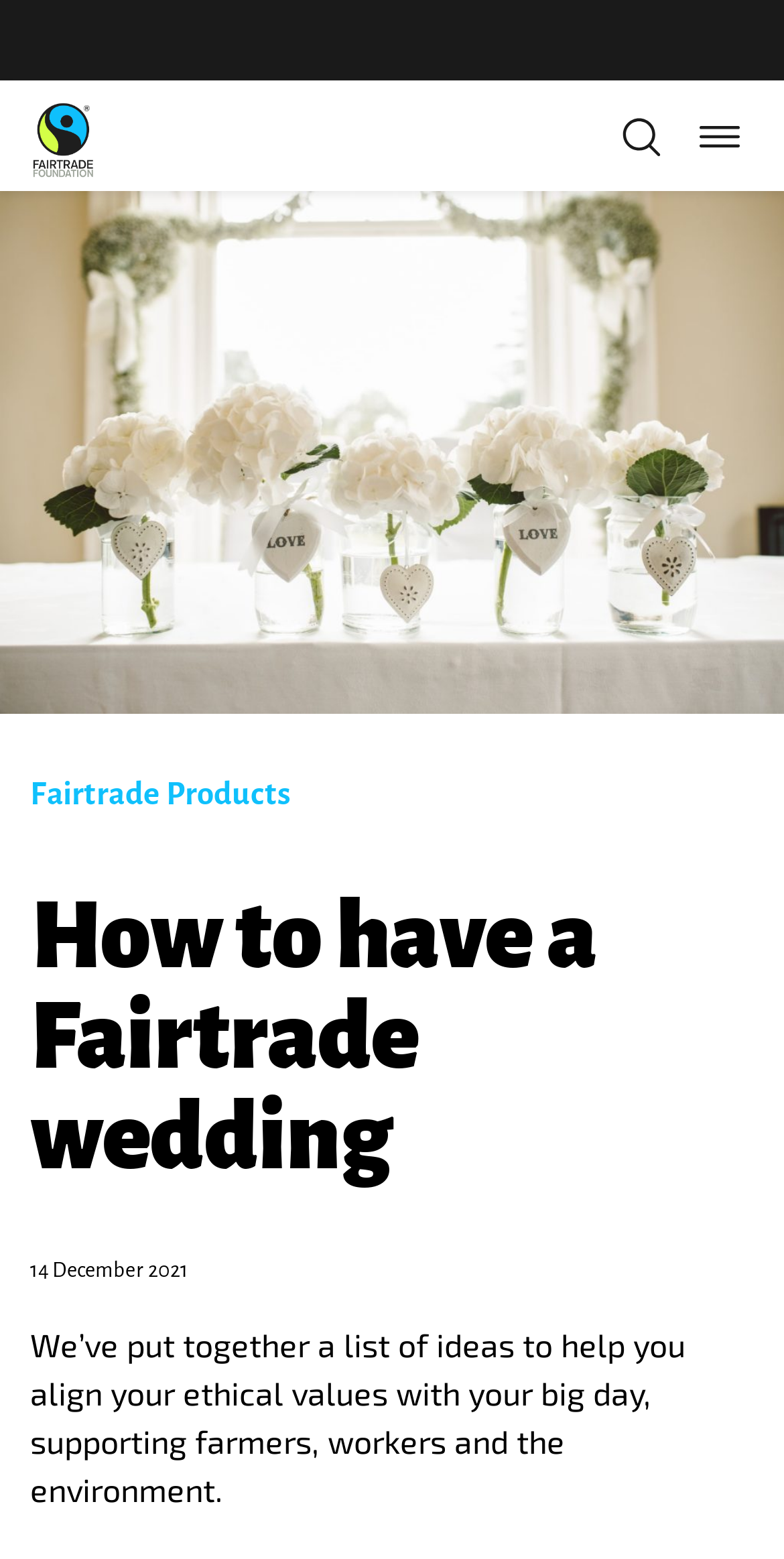What is the link above the main heading?
Answer with a single word or phrase by referring to the visual content.

Fairtrade Products